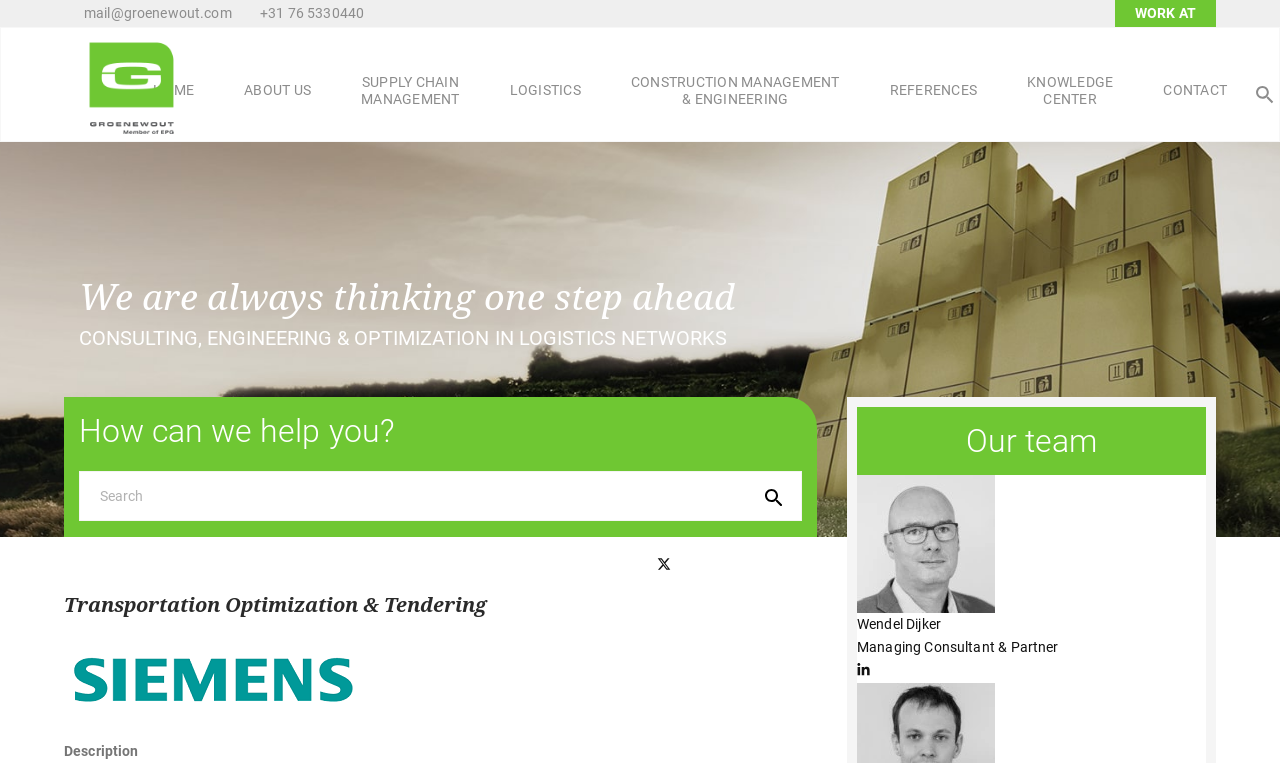Give a succinct answer to this question in a single word or phrase: 
What is the company's email address?

mail@groenewout.com